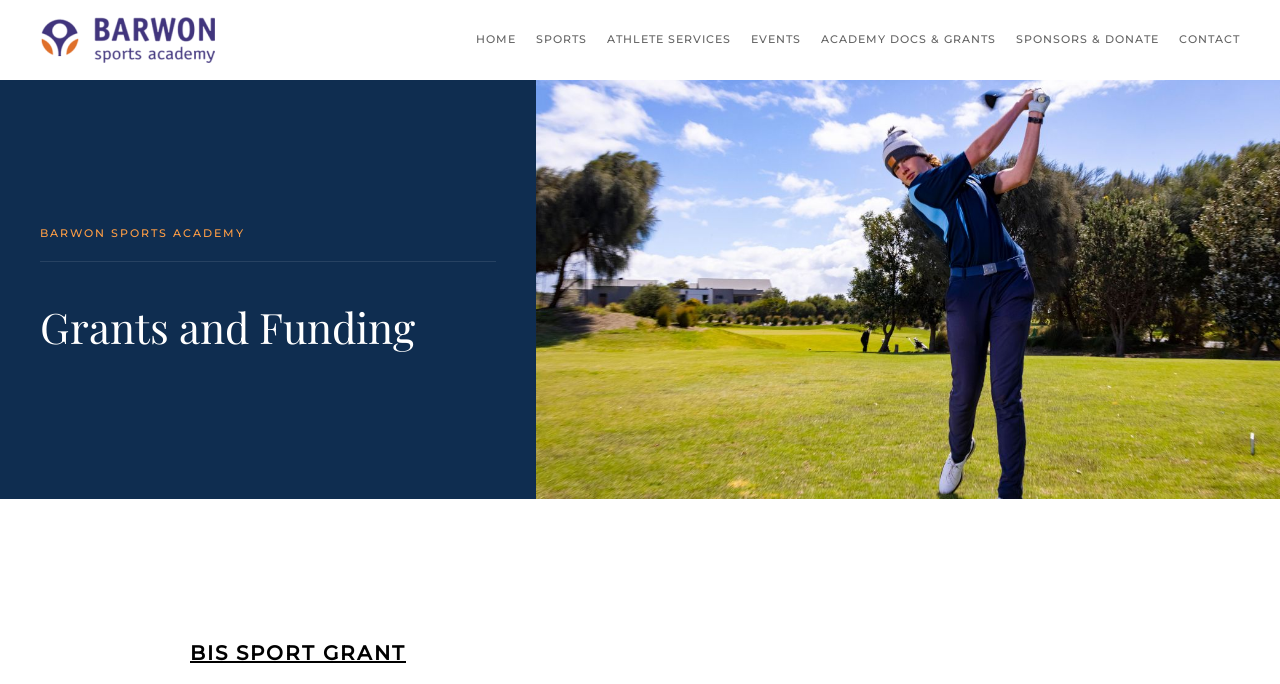From the element description Academy Docs & Grants, predict the bounding box coordinates of the UI element. The coordinates must be specified in the format (top-left x, top-left y, bottom-right x, bottom-right y) and should be within the 0 to 1 range.

[0.634, 0.0, 0.786, 0.117]